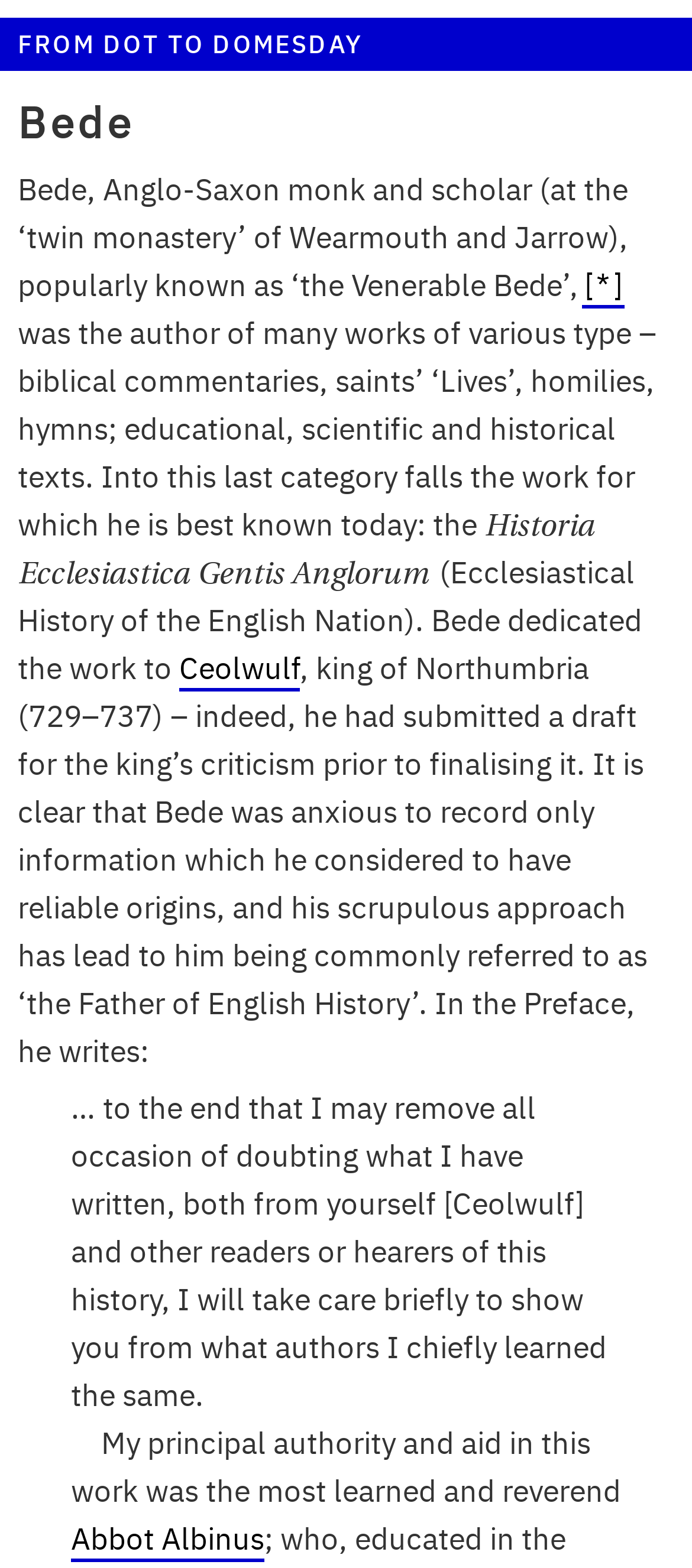Who is the author of Historia Ecclesiastica Gentis Anglorum?
Refer to the image and provide a one-word or short phrase answer.

Bede